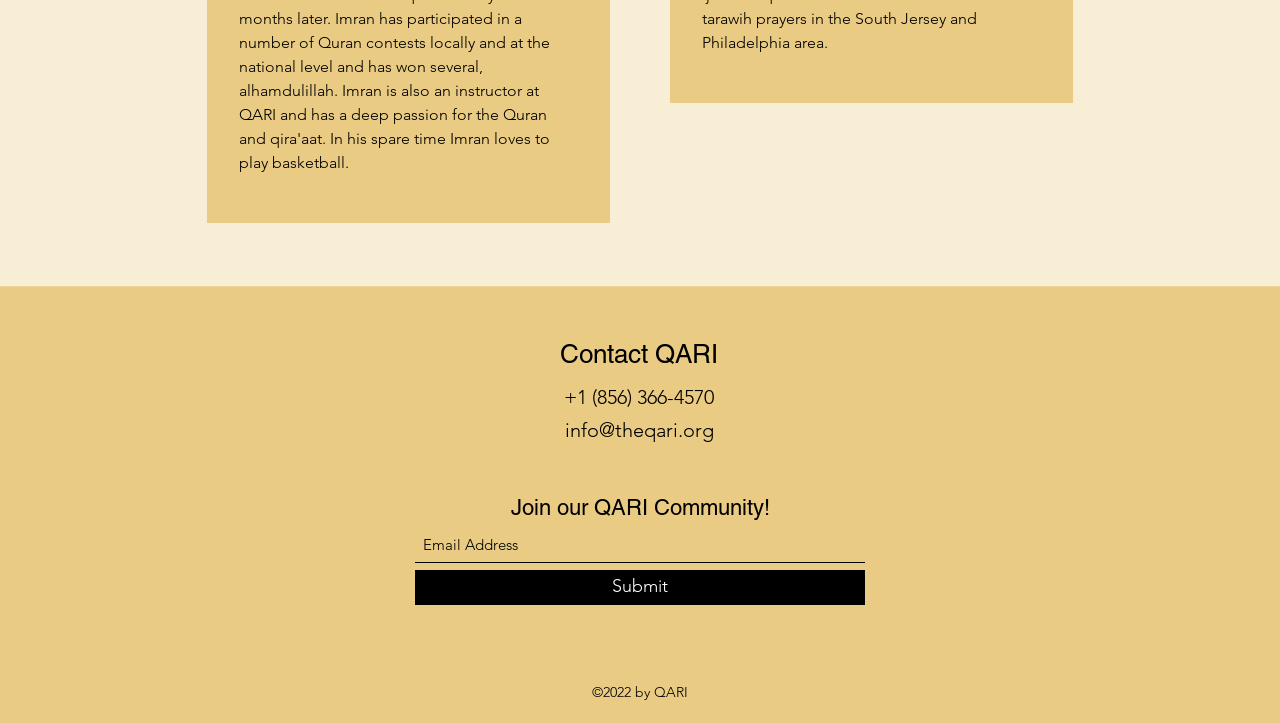Please give a succinct answer using a single word or phrase:
What is the email address to contact QARI?

info@theqari.org